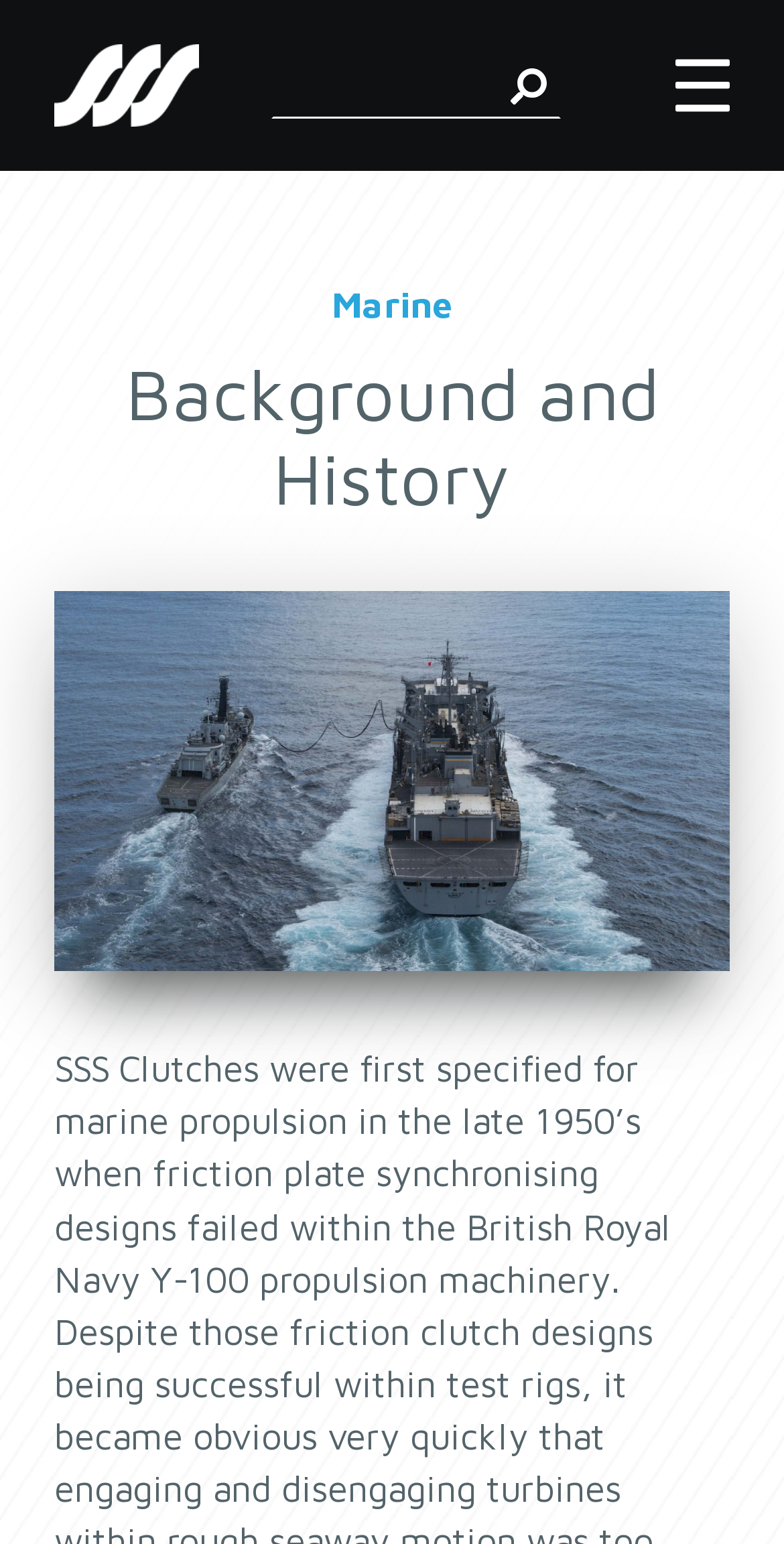What is the text on the header?
From the image, respond using a single word or phrase.

Background and History